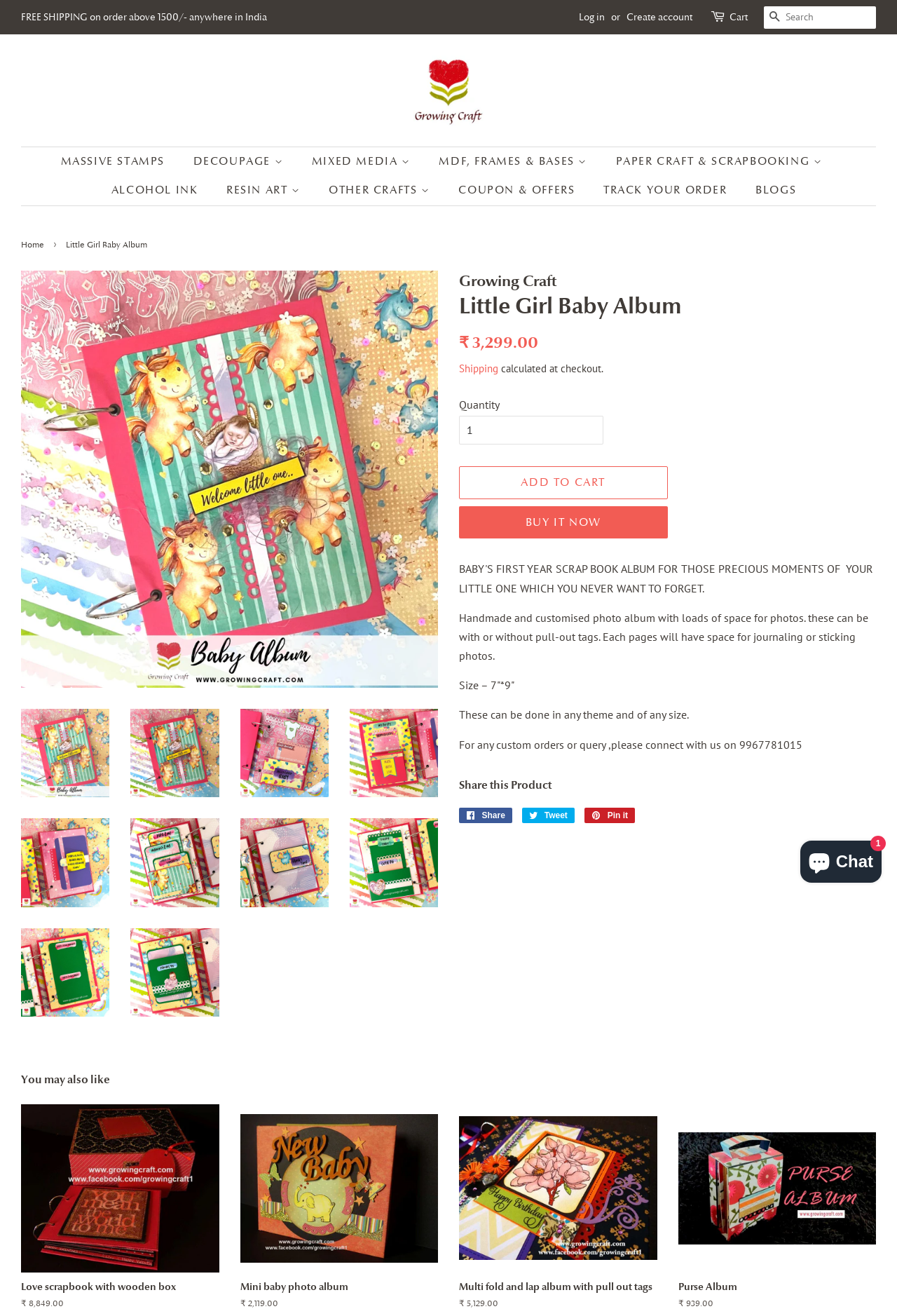Determine the bounding box coordinates of the clickable element to achieve the following action: 'Search for products'. Provide the coordinates as four float values between 0 and 1, formatted as [left, top, right, bottom].

[0.852, 0.005, 0.977, 0.022]